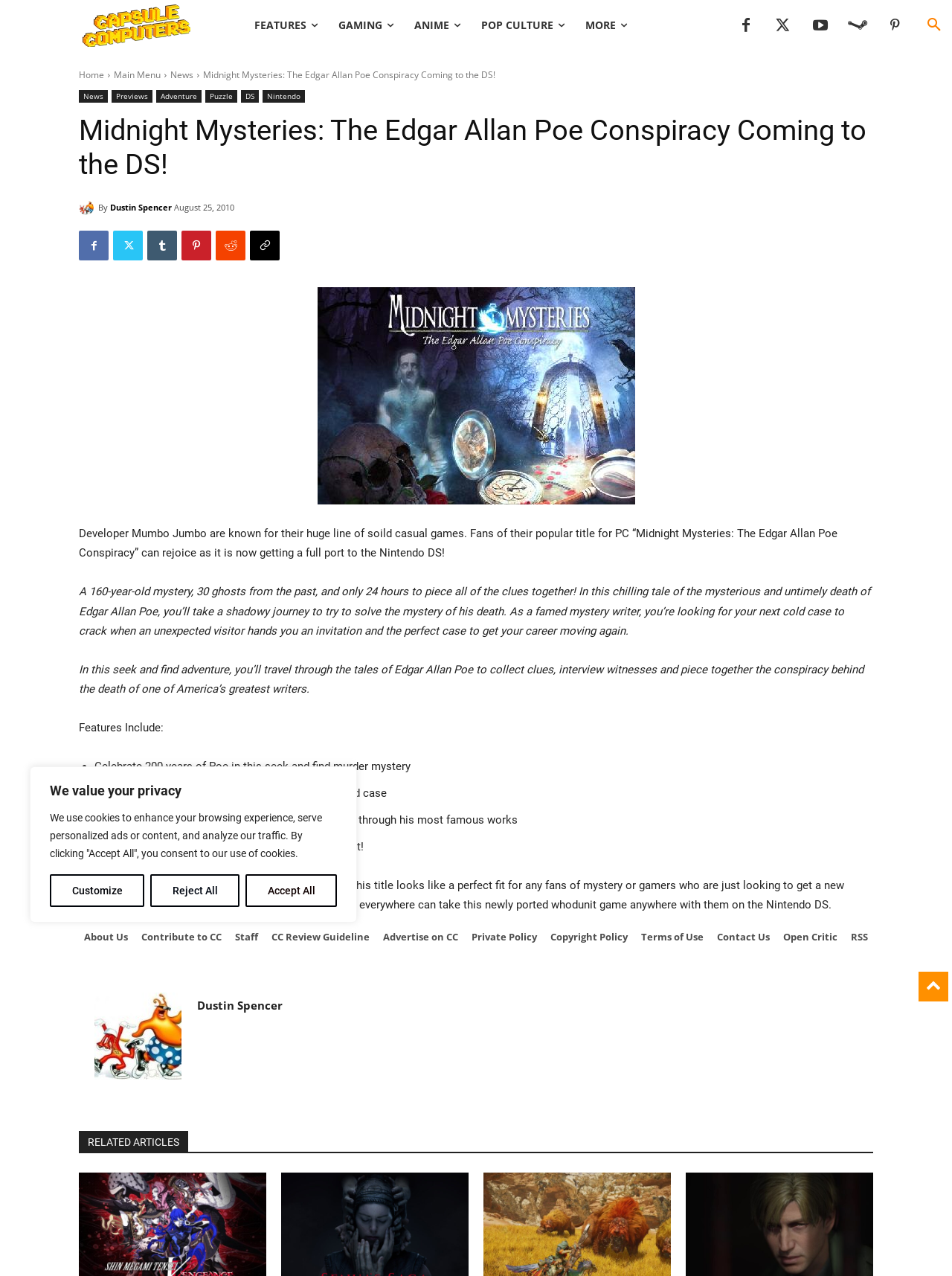What is the name of the game being ported to Nintendo DS?
Look at the screenshot and respond with one word or a short phrase.

Midnight Mysteries